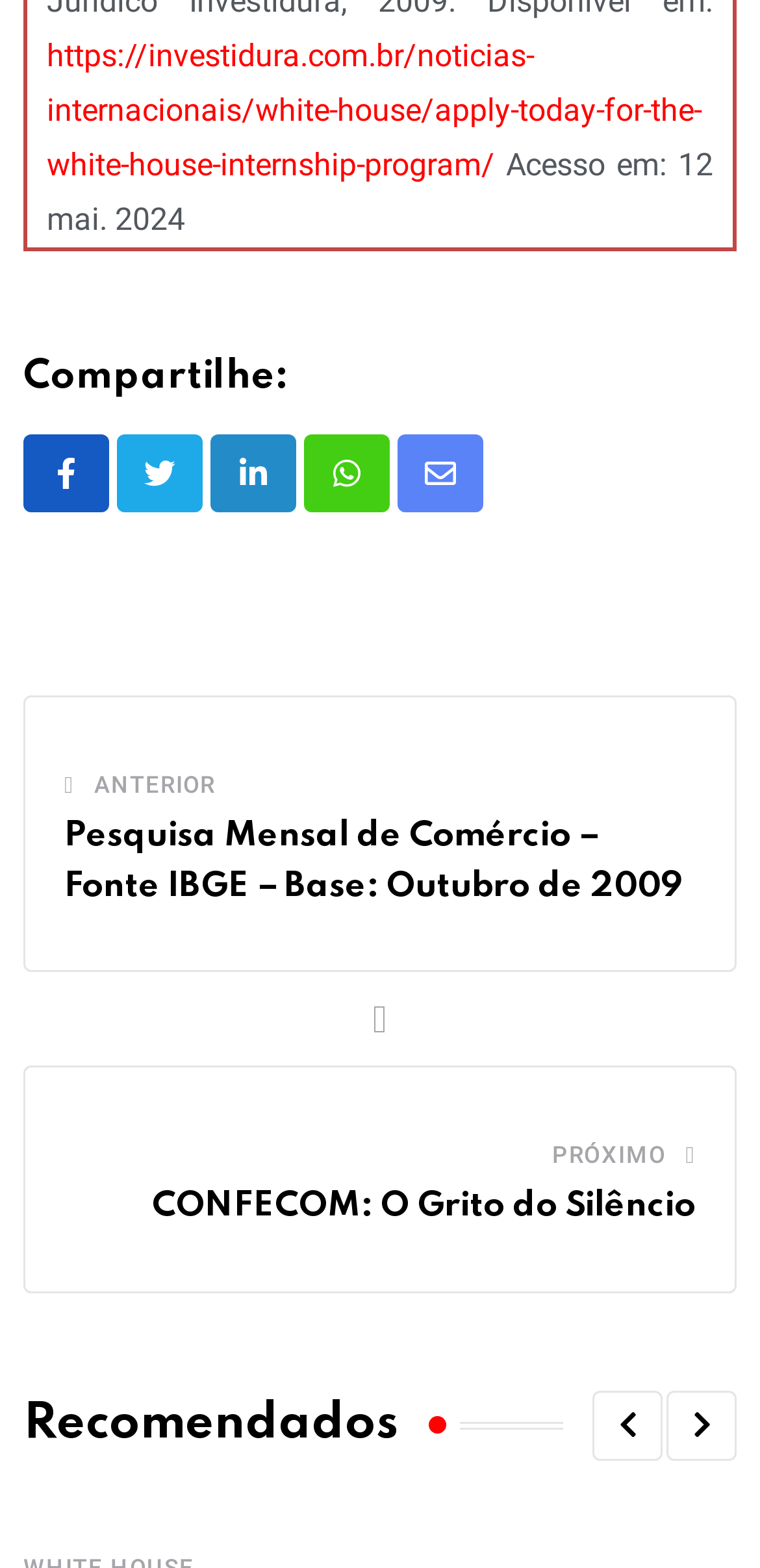Identify the bounding box coordinates of the clickable region to carry out the given instruction: "Visit the FDIC.gov home page".

None